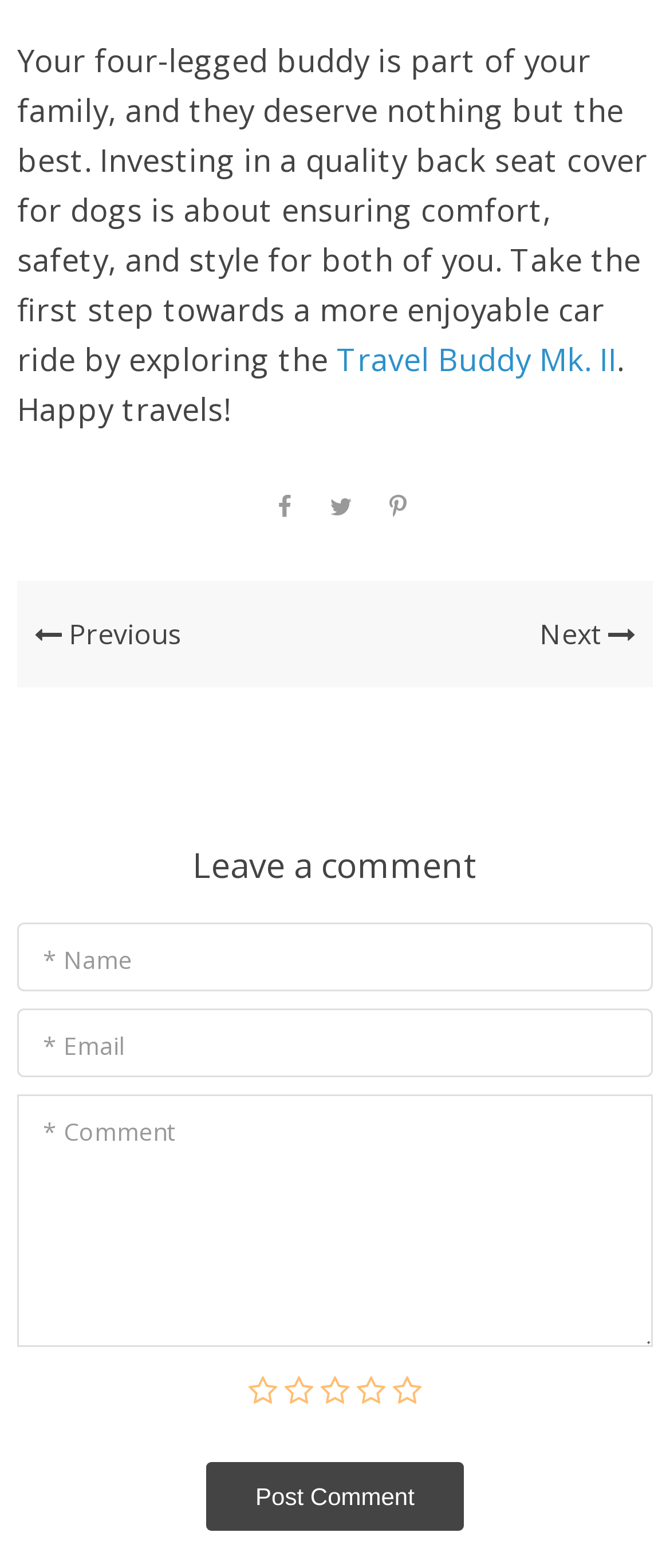What is the direction indicated by the link with the '' icon?
Answer the question with a single word or phrase, referring to the image.

Previous